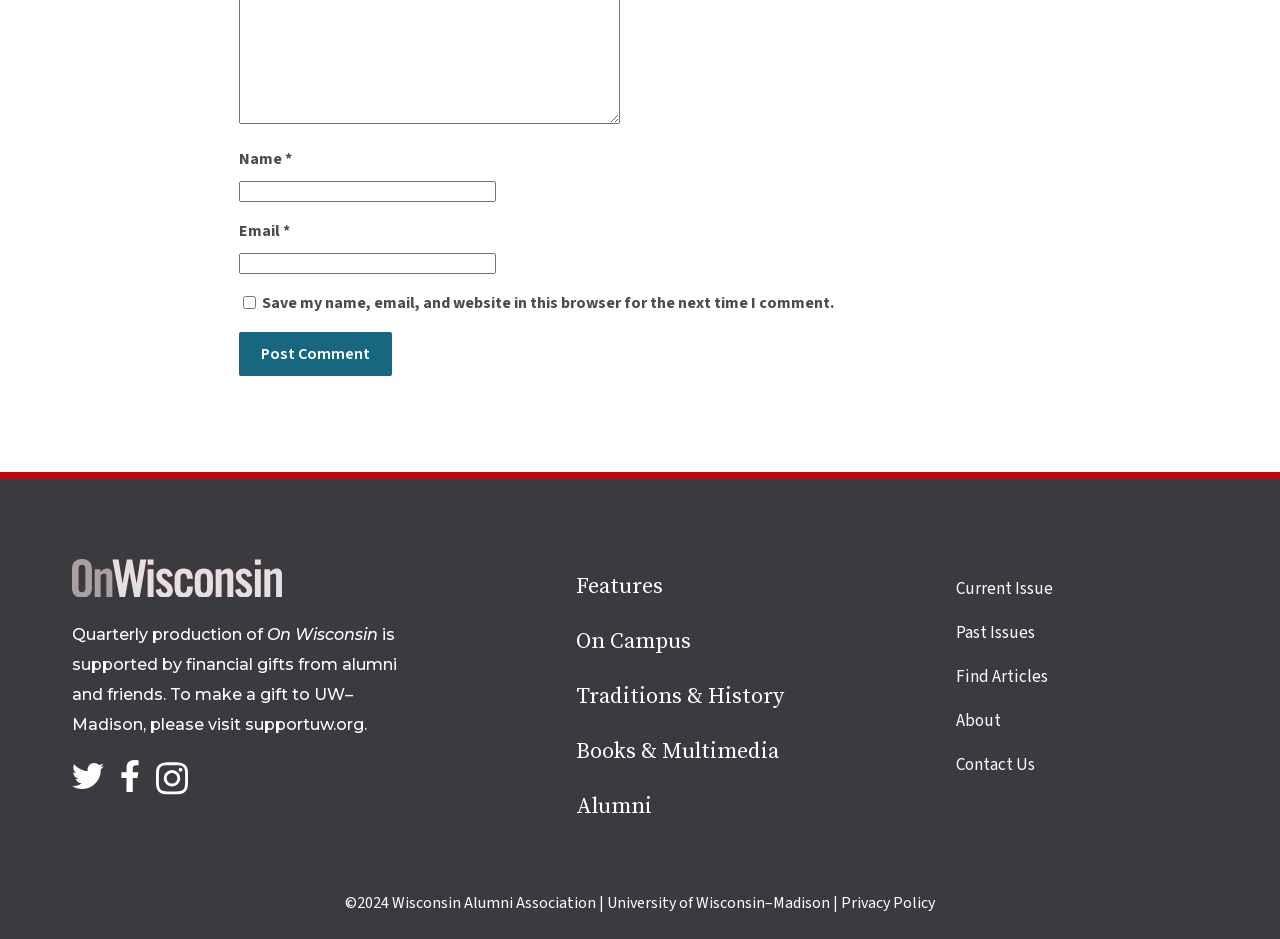Locate the bounding box coordinates of the area that needs to be clicked to fulfill the following instruction: "Click the Post Comment button". The coordinates should be in the format of four float numbers between 0 and 1, namely [left, top, right, bottom].

[0.187, 0.353, 0.306, 0.4]